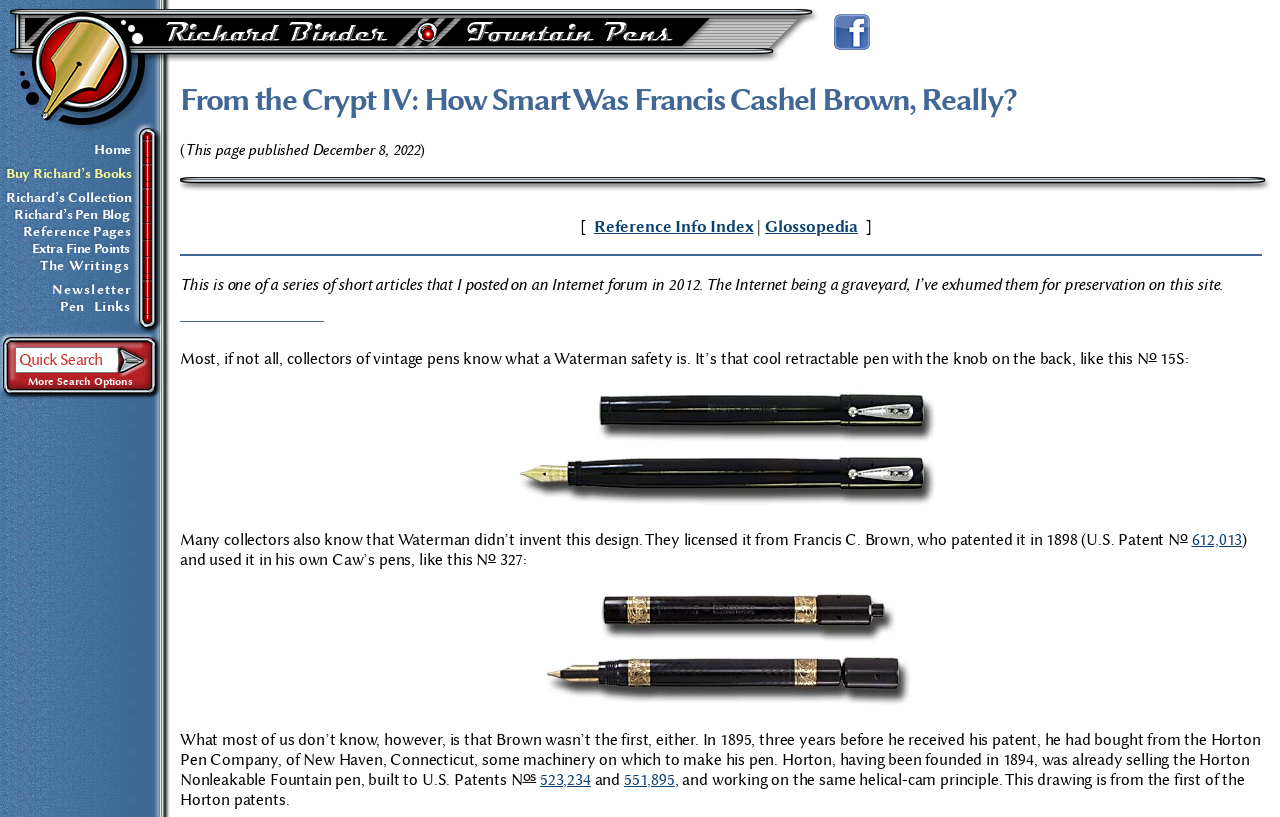Respond with a single word or phrase for the following question: 
What is the name of the website?

RichardsPens.com